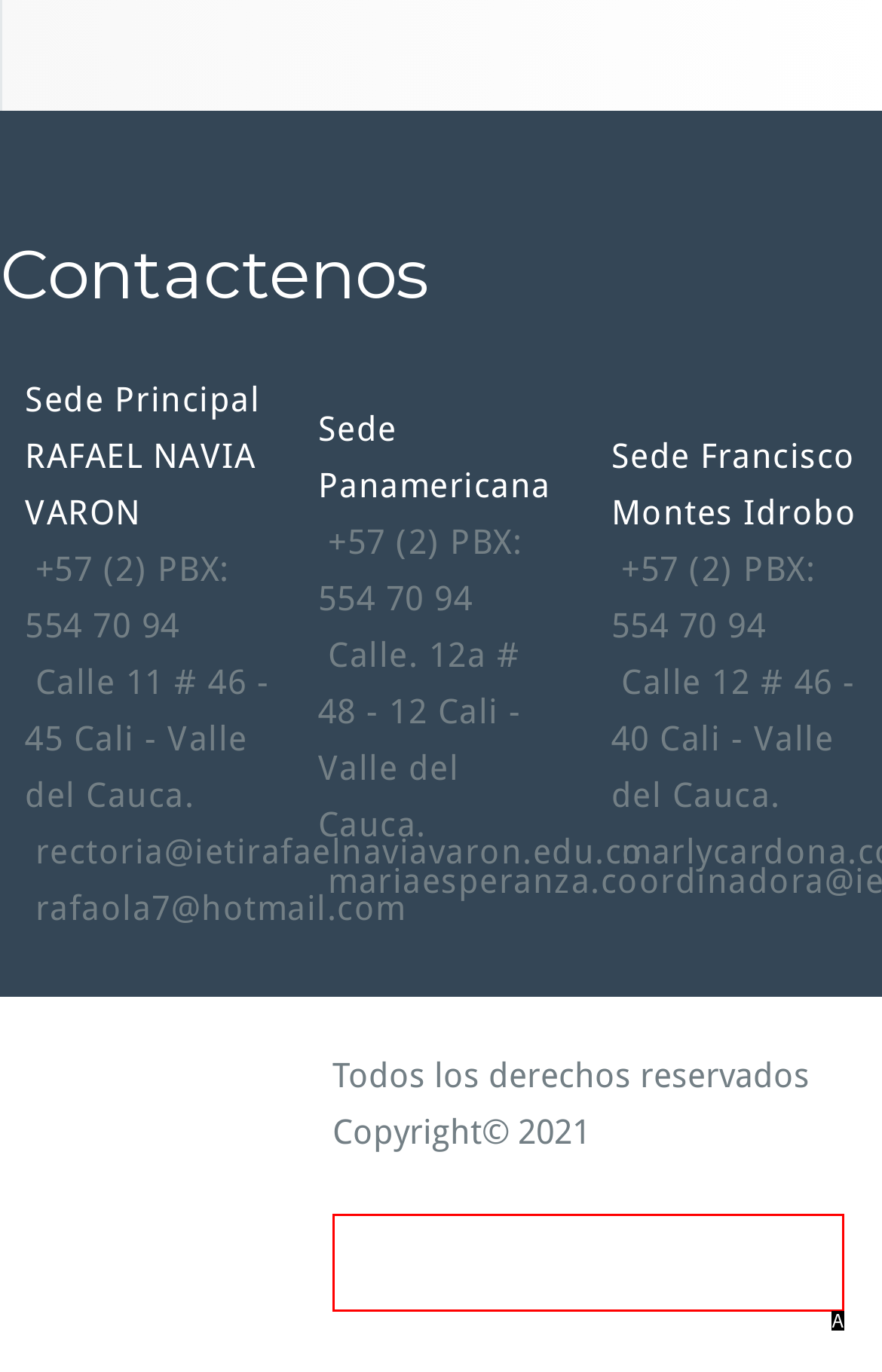Choose the option that matches the following description: Anime Vietsub
Reply with the letter of the selected option directly.

A